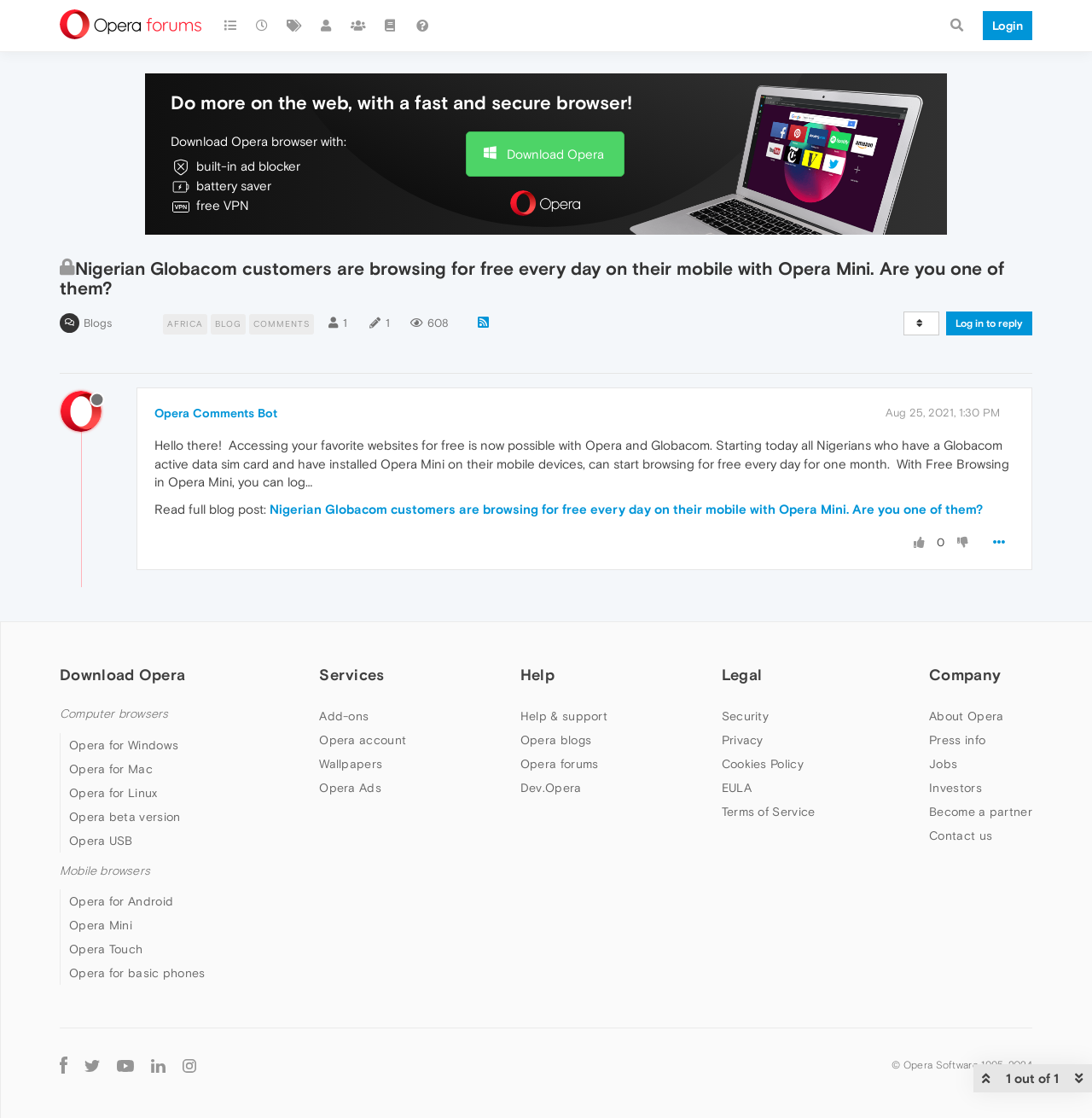Provide a short, one-word or phrase answer to the question below:
What is the icon next to the 'Search' button?

Magnifying glass